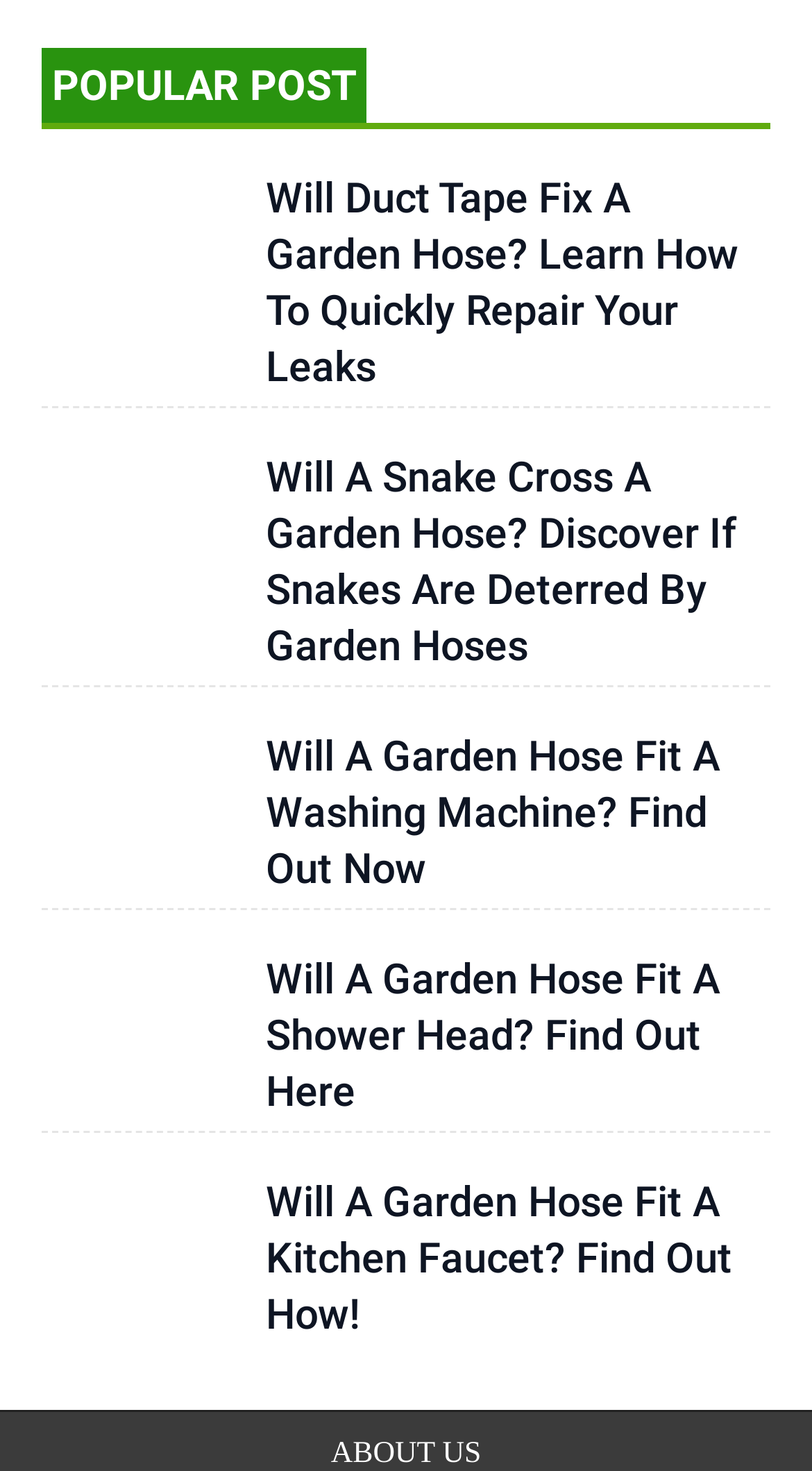Consider the image and give a detailed and elaborate answer to the question: 
What is the position of the image in the second post?

The image in the second post is positioned to the left of the text, as indicated by the bounding box coordinates [0.051, 0.306, 0.276, 0.401] which shows that the image is located on the left side of the page.